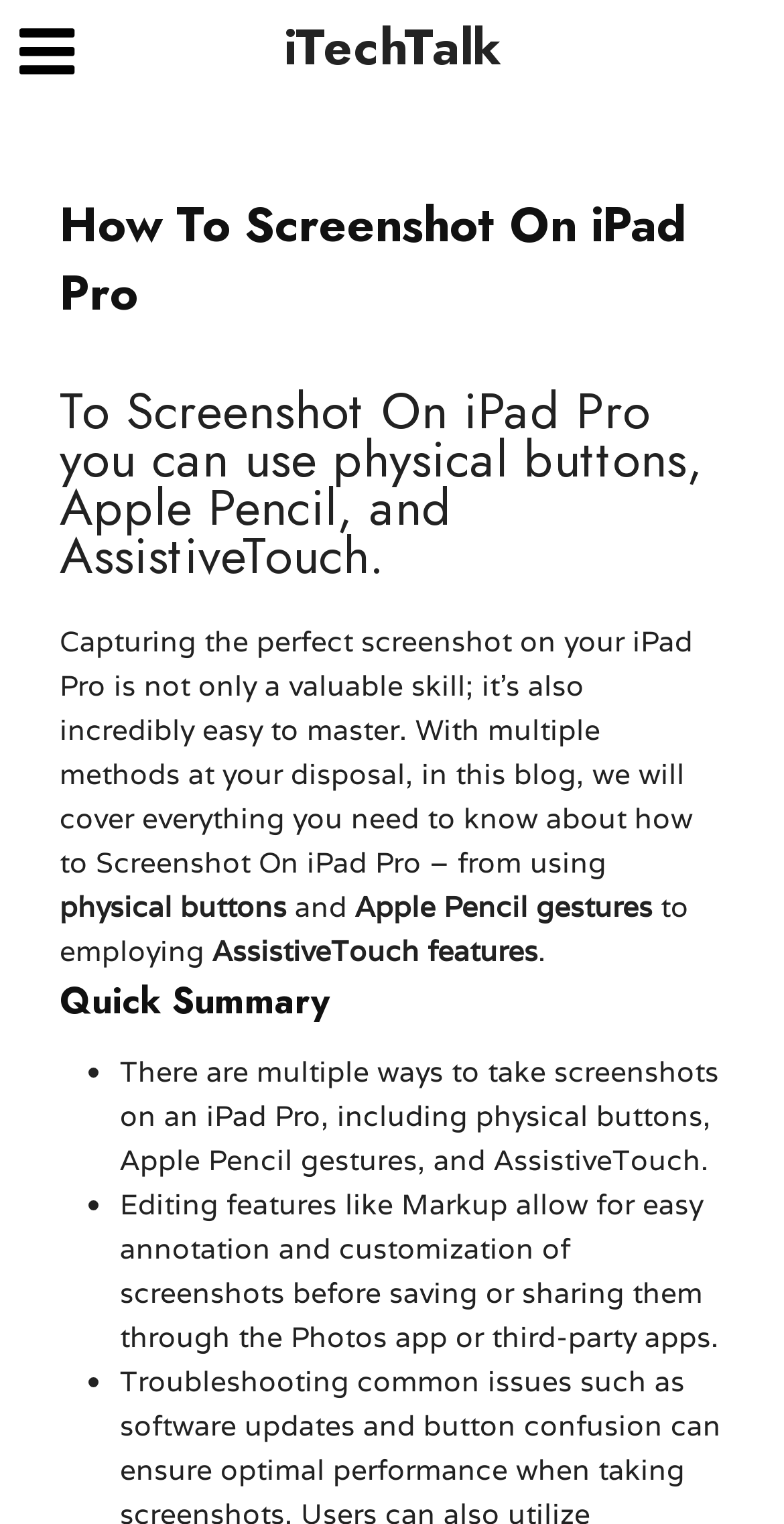Analyze and describe the webpage in a detailed narrative.

The webpage is about a tutorial on how to take screenshots on an iPad Pro. At the top left corner, there is a small icon represented by '\uf0c9', and next to it, a link to 'iTechTalk' is positioned. Below these elements, a large header displays the title 'How To Screenshot On iPad Pro'. 

Under the header, there is a brief introduction to the topic, explaining that capturing screenshots on an iPad Pro is a valuable skill and easy to master. The text continues to elaborate on the multiple methods available, including using physical buttons, Apple Pencil, and AssistiveTouch.

Further down, there is a section titled 'Quick Summary', which summarizes the main points in a list format. The list consists of three bullet points, each describing a method for taking screenshots on an iPad Pro. The first point mentions the multiple ways to take screenshots, the second point highlights the editing features like Markup, and the third point is not explicitly stated in the provided accessibility tree.